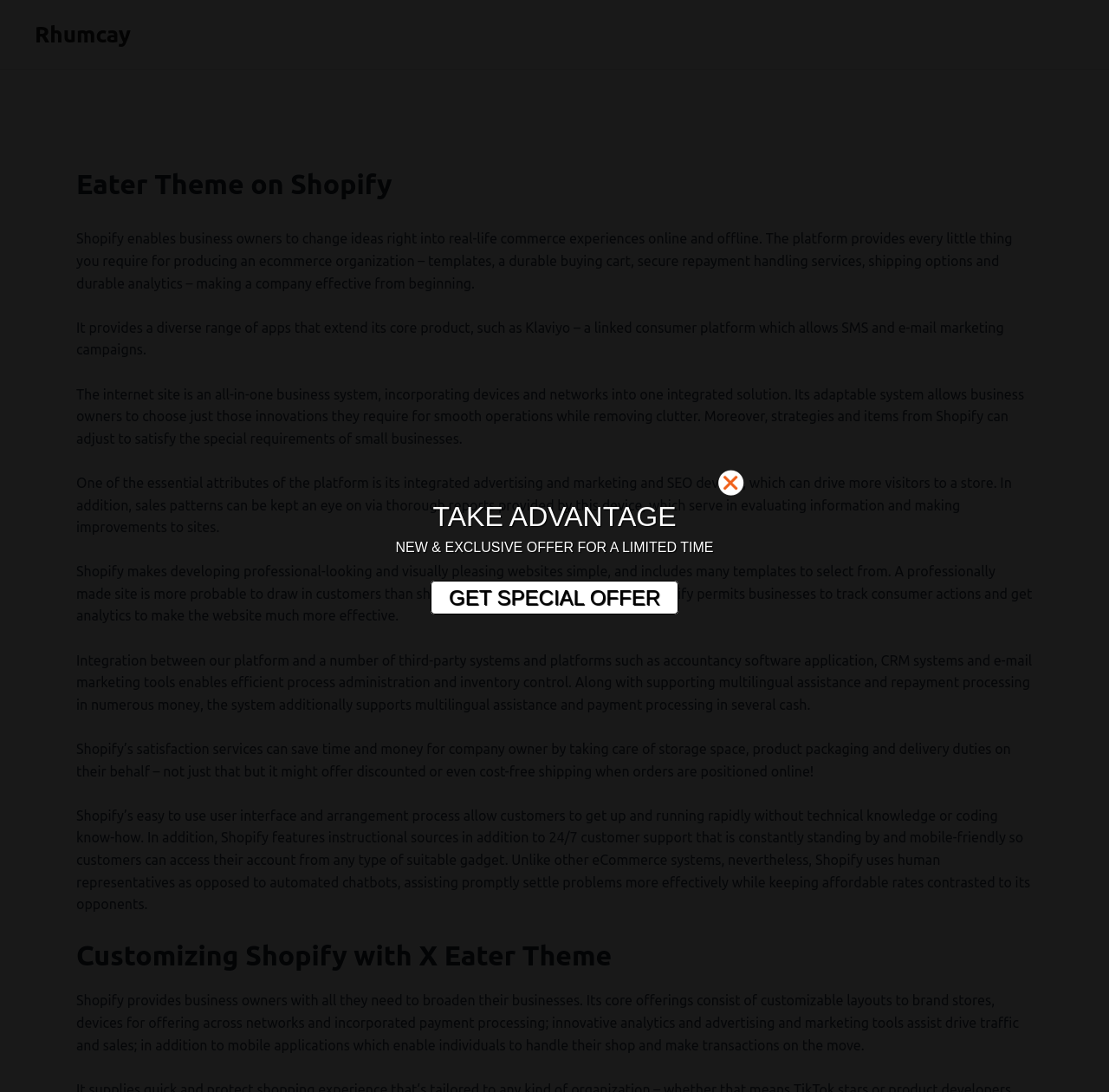Extract the heading text from the webpage.

Eater Theme on Shopify